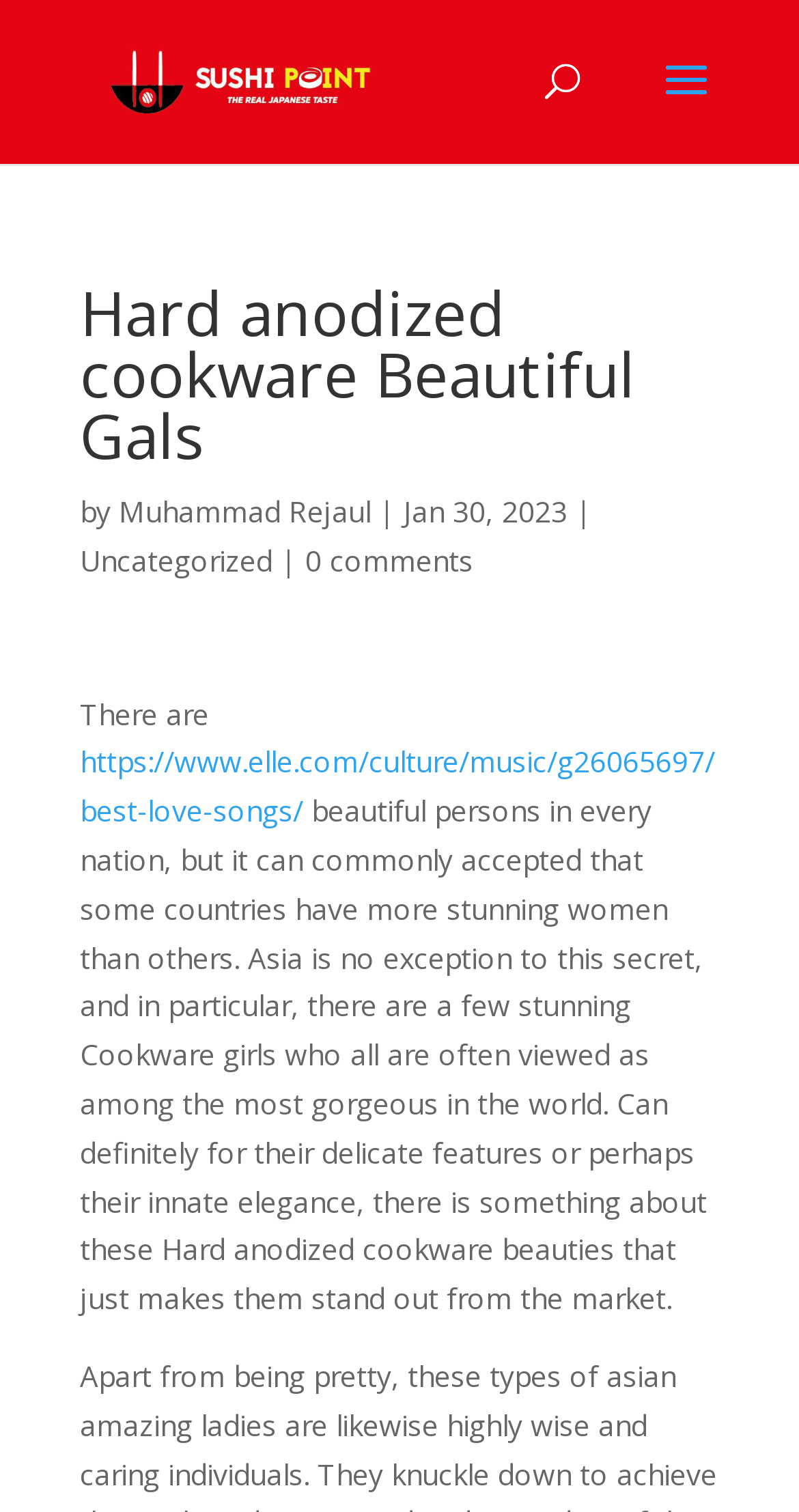Find the bounding box coordinates of the UI element according to this description: "https://www.elle.com/culture/music/g26065697/best-love-songs/".

[0.1, 0.491, 0.895, 0.549]